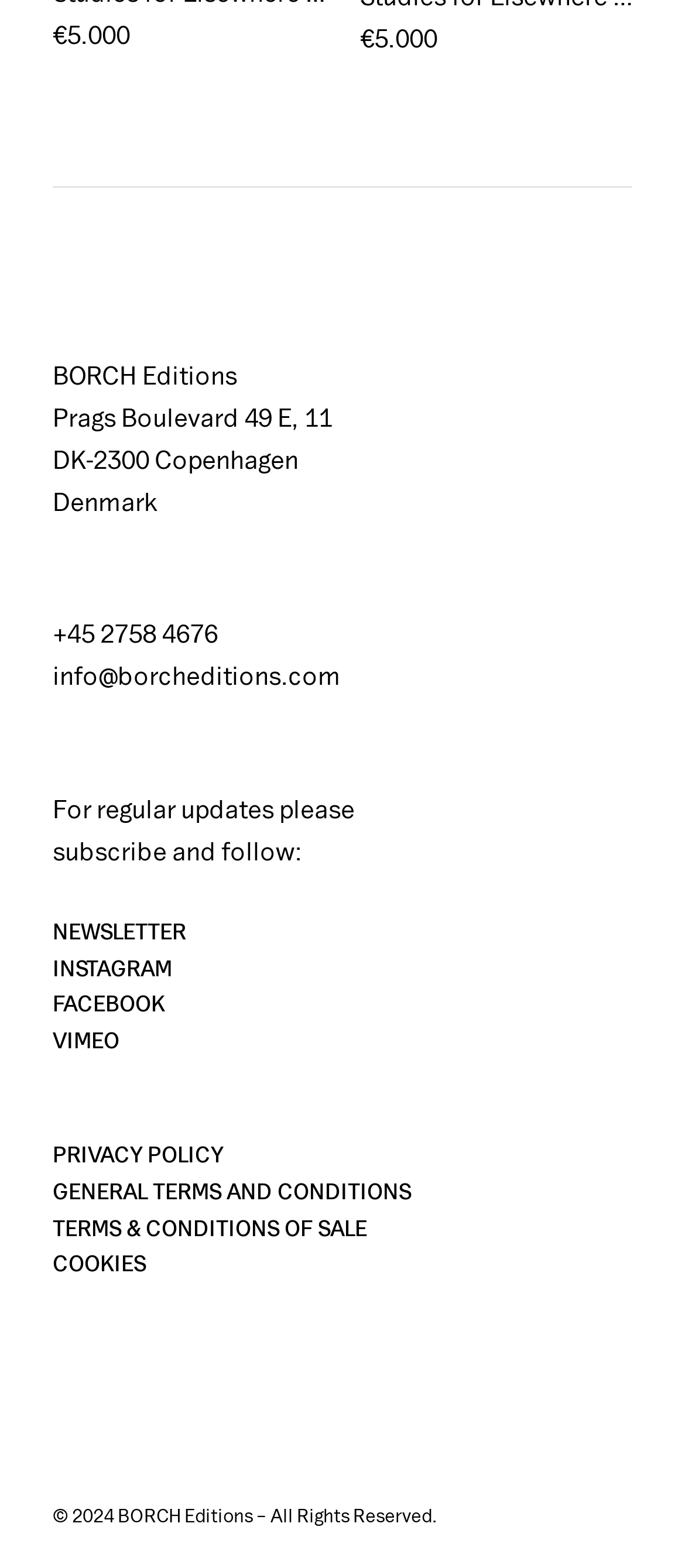What is the company name?
Please respond to the question with as much detail as possible.

The company name can be found in the top section of the webpage, where it is written as 'BORCH Editions' in a static text element.